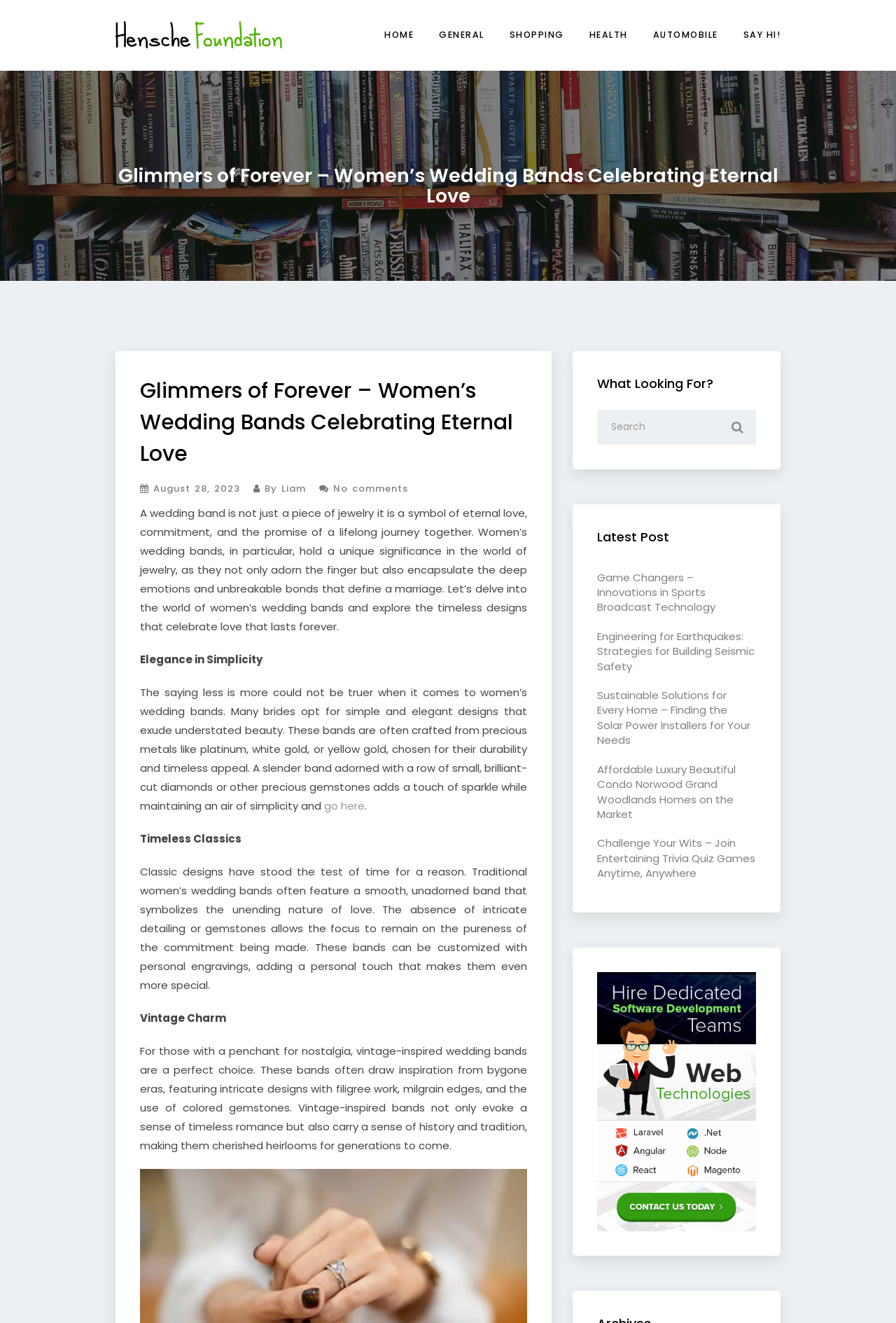Provide a short, one-word or phrase answer to the question below:
What is the purpose of the searchbox?

To search the website